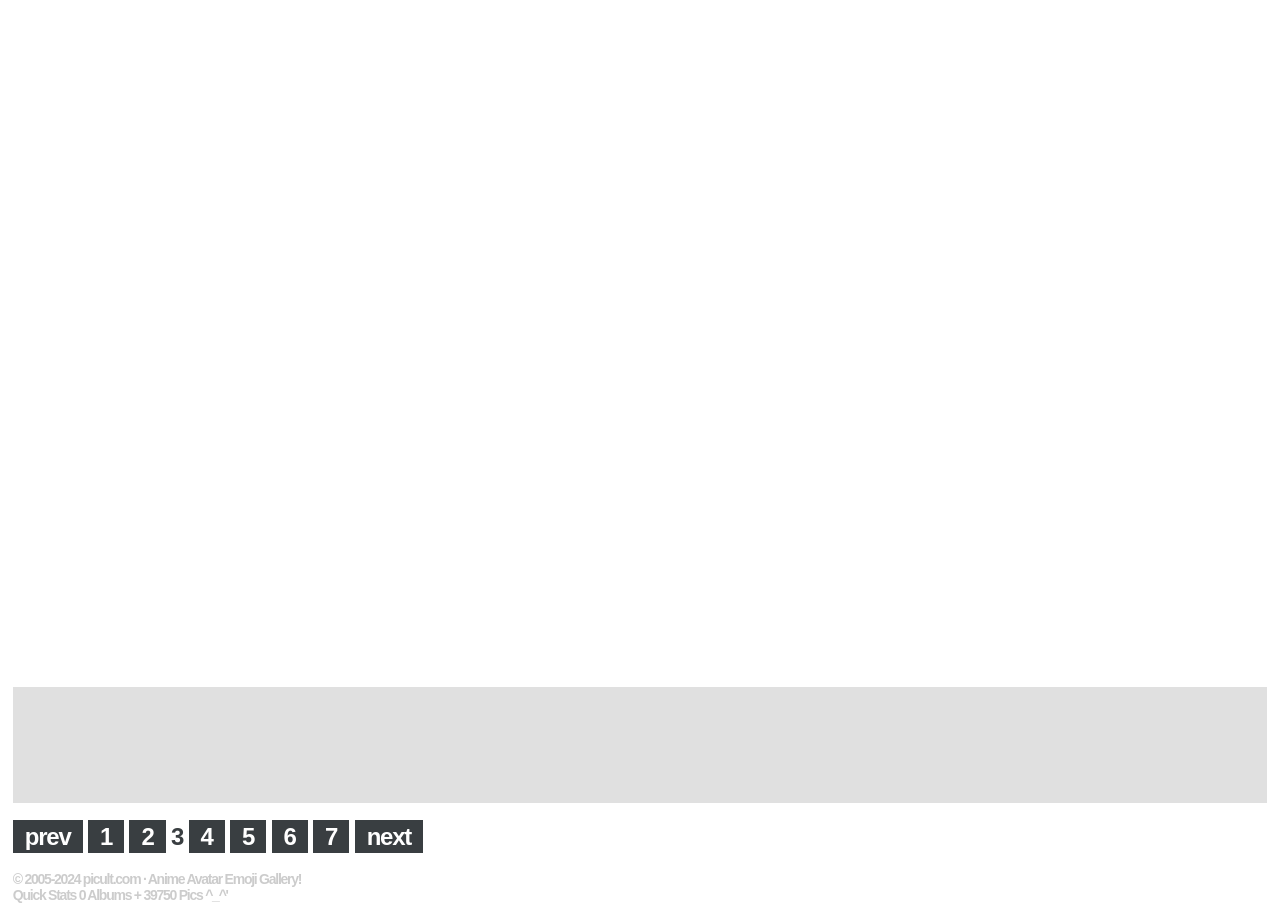Predict the bounding box for the UI component with the following description: "title="girl-online-netoge-kyoh-13b"".

[0.674, 0.252, 0.768, 0.271]